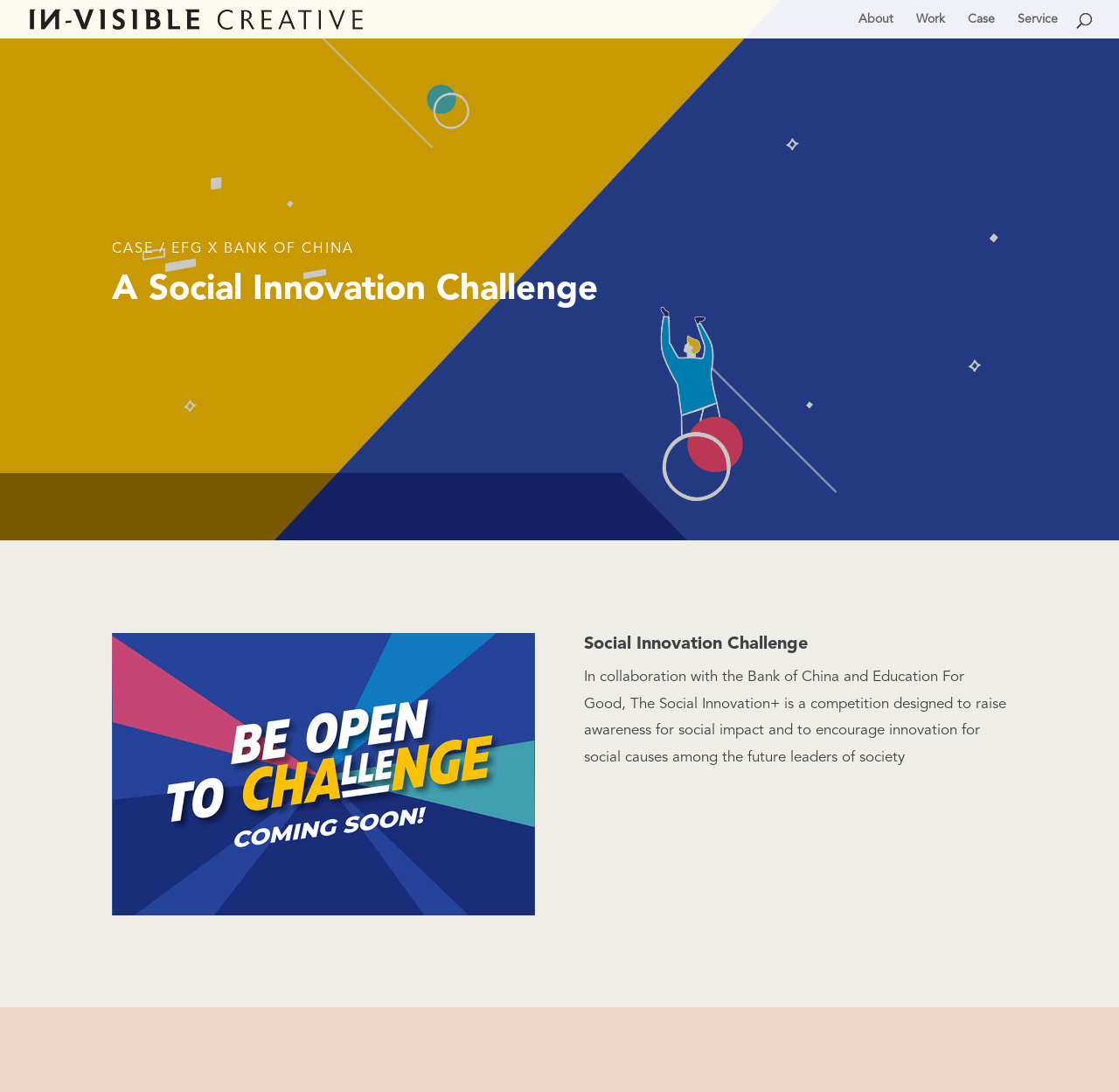Identify and provide the title of the webpage.

CASE / EFG X BANK OF CHINA